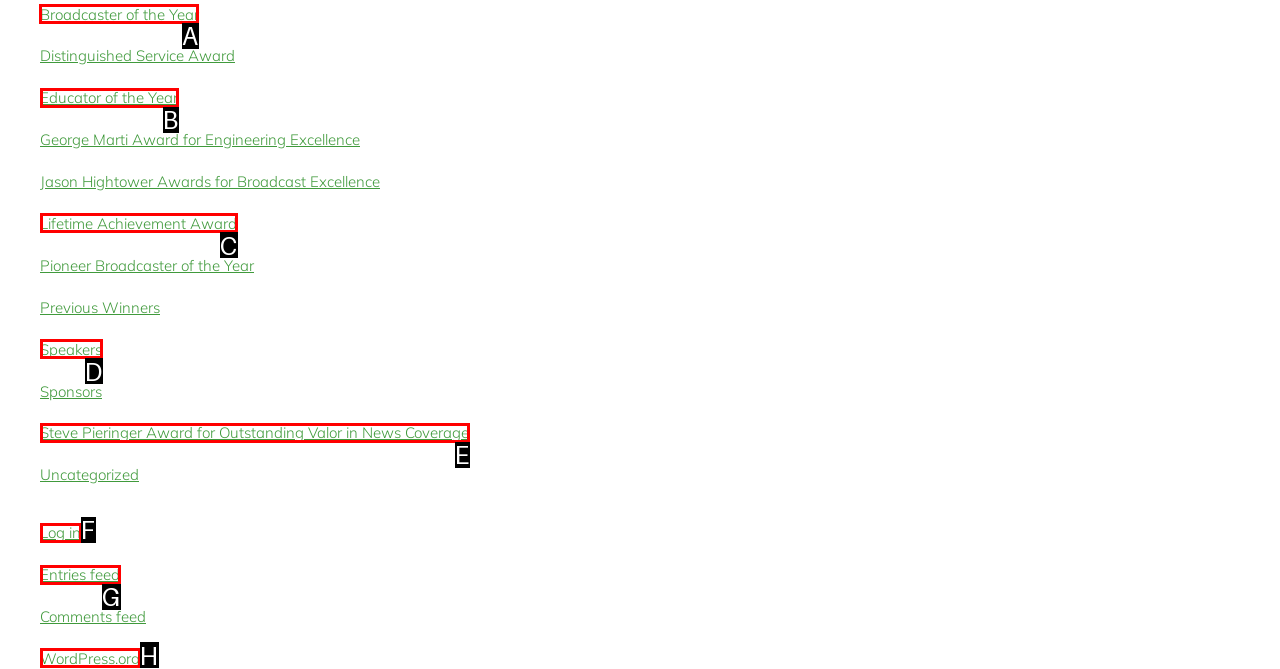Tell me which option I should click to complete the following task: View Broadcaster of the Year
Answer with the option's letter from the given choices directly.

A